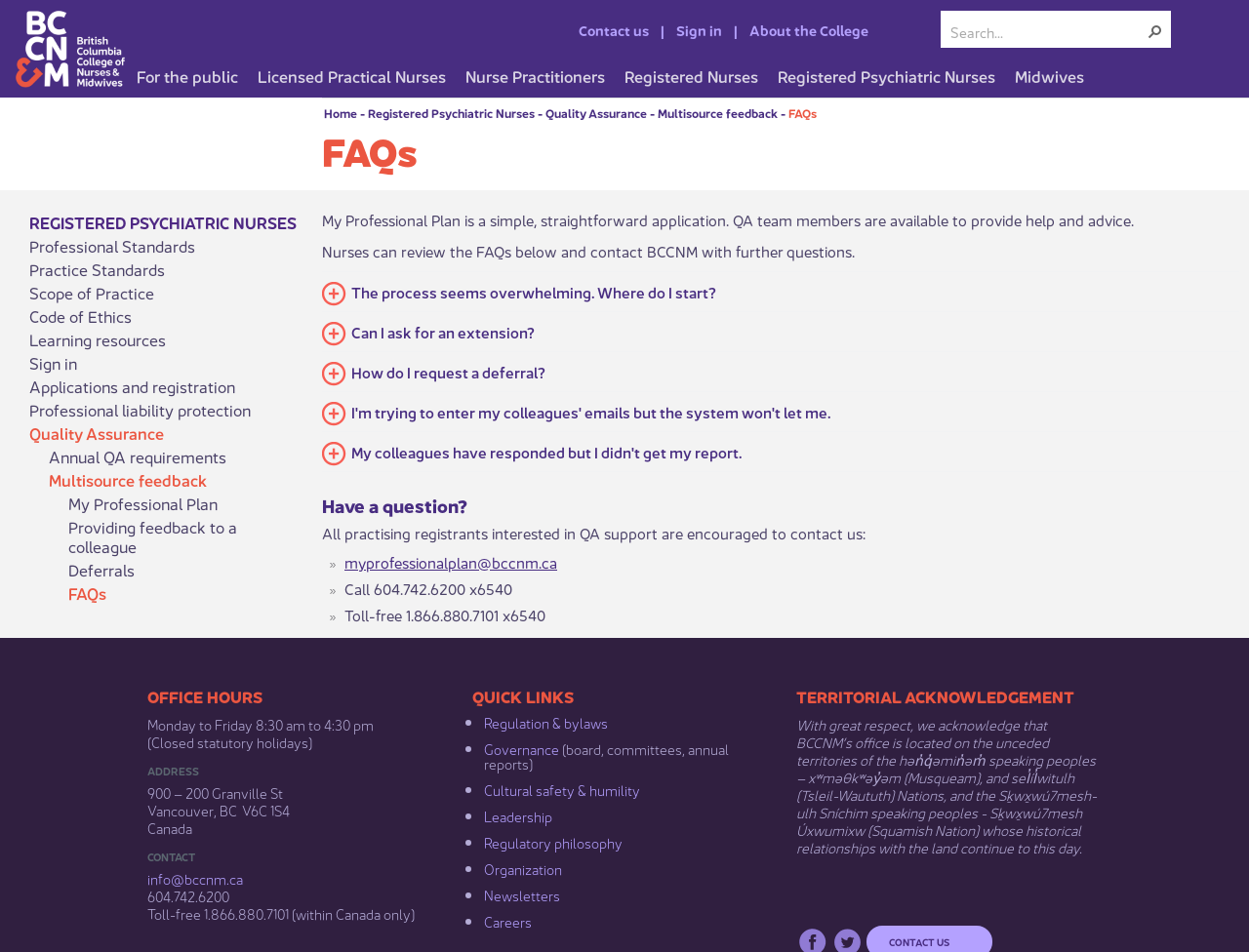Carefully examine the image and provide an in-depth answer to the question: What type of nurses are mentioned on the webpage?

The types of nurses mentioned on the webpage can be found in the top-middle section, which lists five categories of nurses, including Licensed Practical Nurses, Nurse Practitioners, Registered Nurses, Registered Psychiatric Nurses, and Midwives.